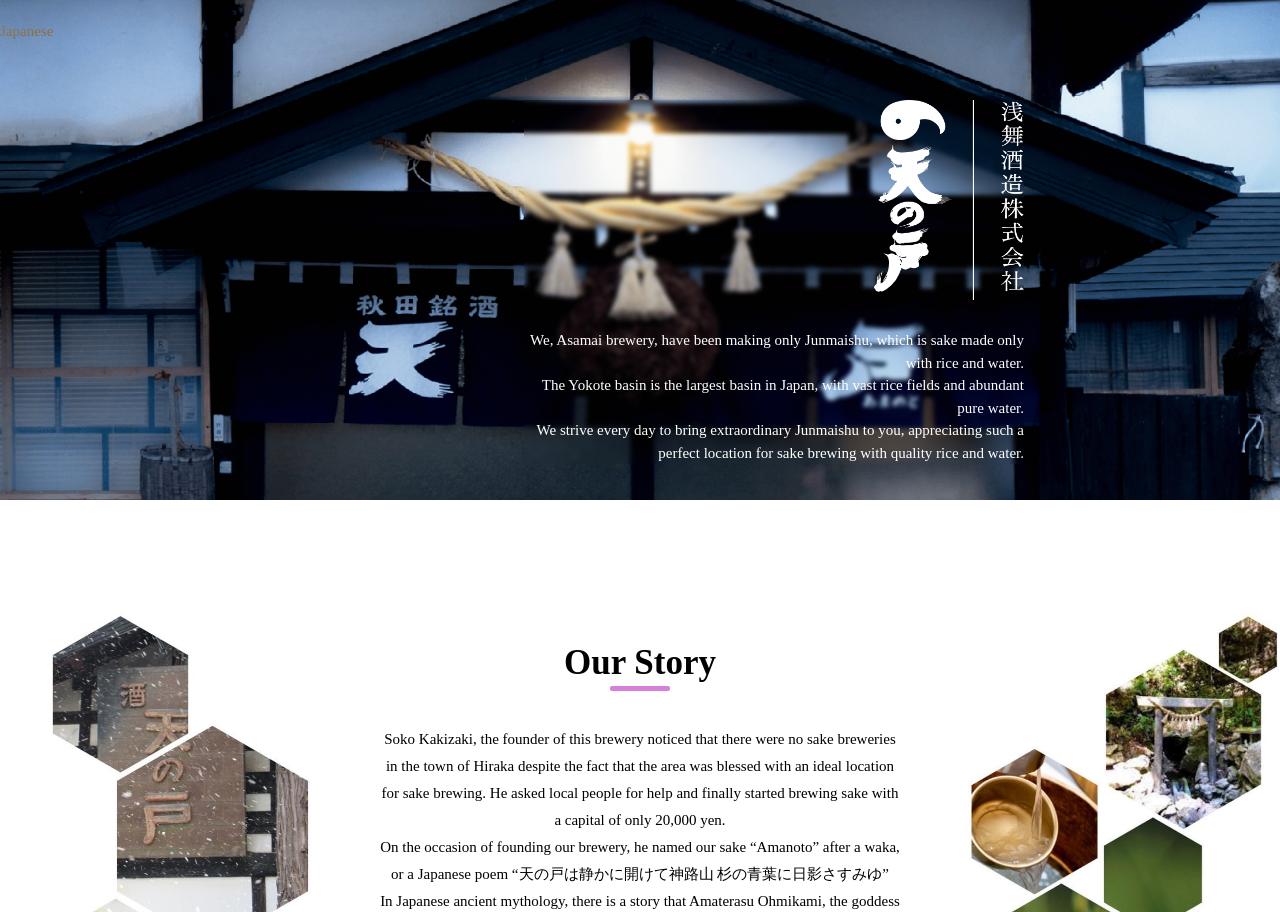Provide the bounding box coordinates of the UI element this sentence describes: "Japanese".

[0.0, 0.025, 0.065, 0.043]